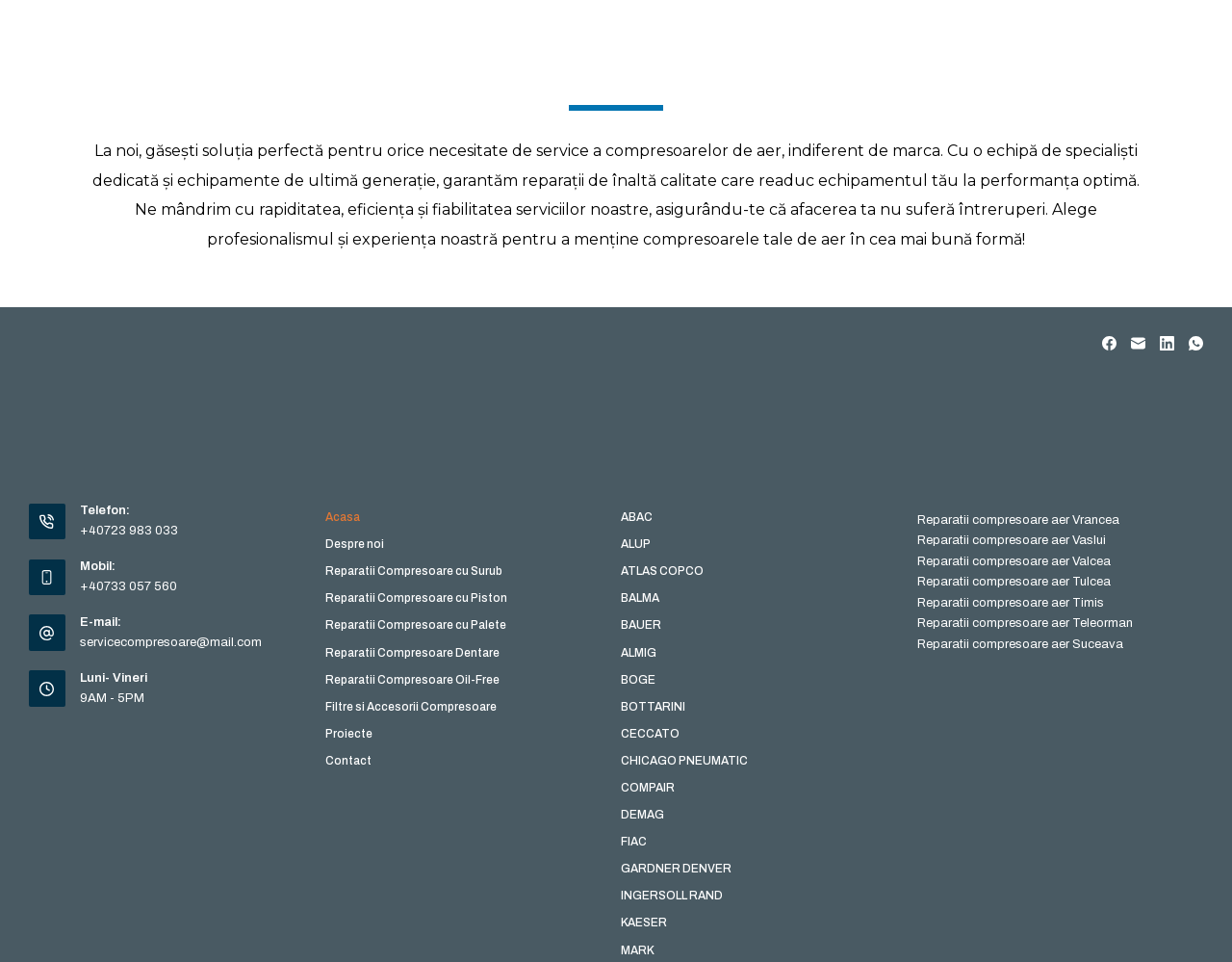Locate the bounding box coordinates of the area where you should click to accomplish the instruction: "Click on the 'Emc Service Compresoare' link".

[0.023, 0.349, 0.15, 0.461]